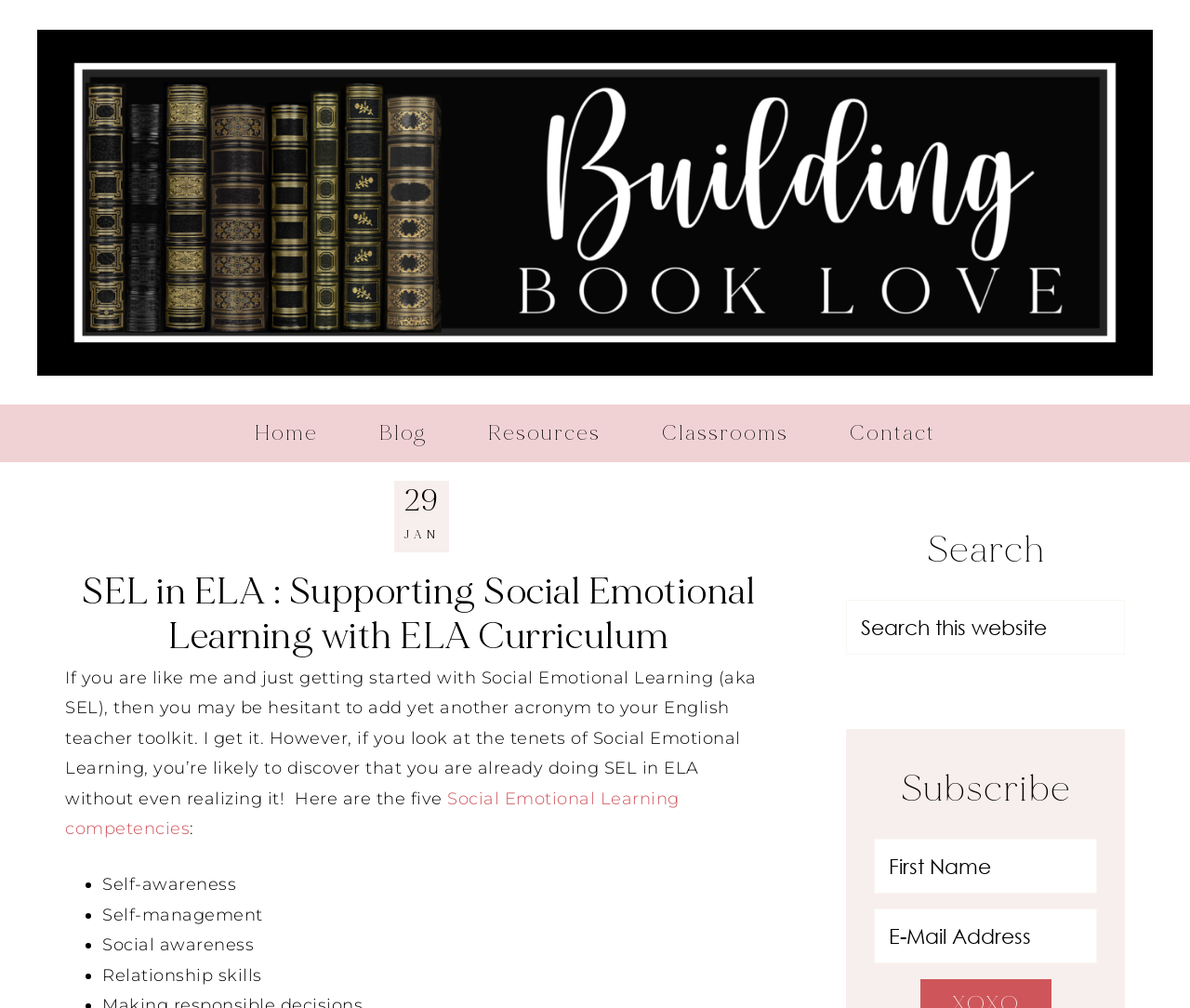Extract the bounding box coordinates of the UI element described by: "aria-label="First Name" name="firstName" placeholder="First Name"". The coordinates should include four float numbers ranging from 0 to 1, e.g., [left, top, right, bottom].

[0.734, 0.832, 0.922, 0.887]